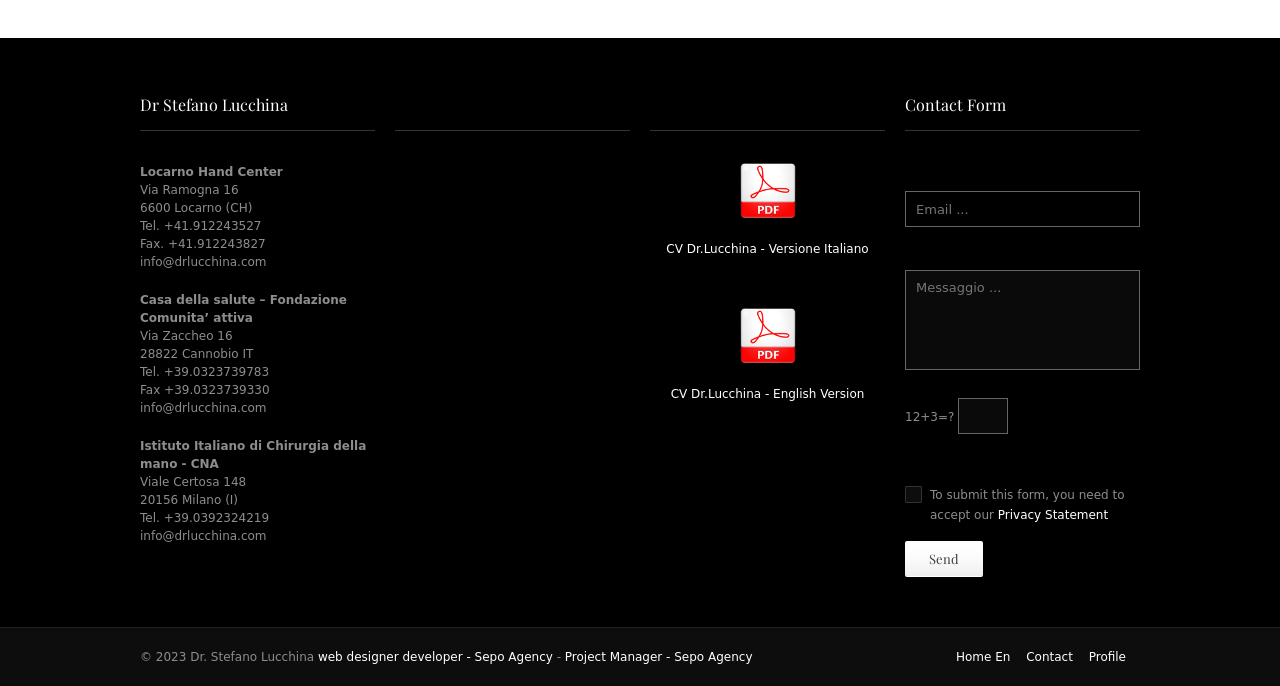Determine the bounding box coordinates of the region that needs to be clicked to achieve the task: "Rate this document".

None